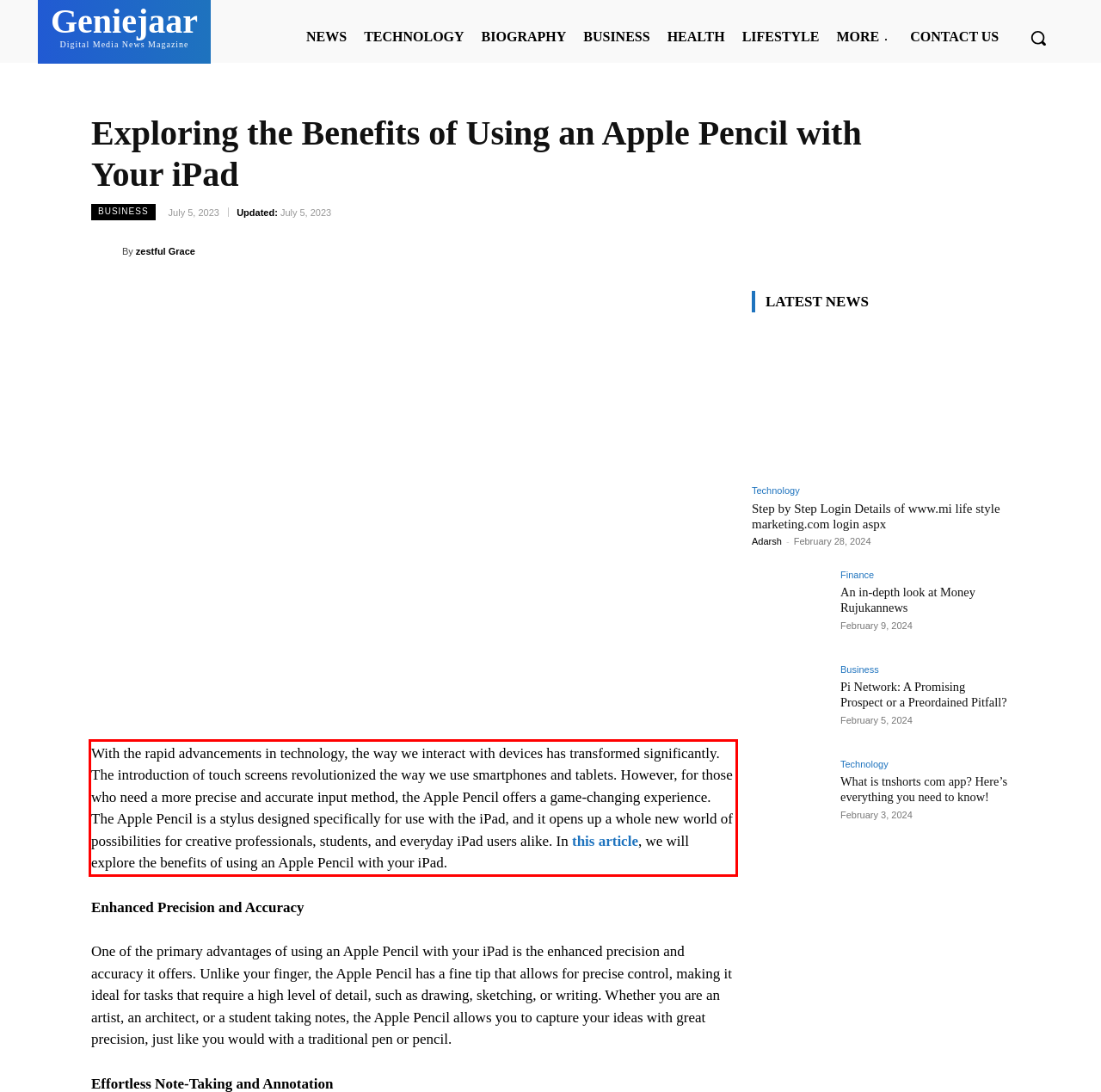Observe the screenshot of the webpage, locate the red bounding box, and extract the text content within it.

With the rapid advancements in technology, the way we interact with devices has transformed significantly. The introduction of touch screens revolutionized the way we use smartphones and tablets. However, for those who need a more precise and accurate input method, the Apple Pencil offers a game-changing experience. The Apple Pencil is a stylus designed specifically for use with the iPad, and it opens up a whole new world of possibilities for creative professionals, students, and everyday iPad users alike. In this article, we will explore the benefits of using an Apple Pencil with your iPad.